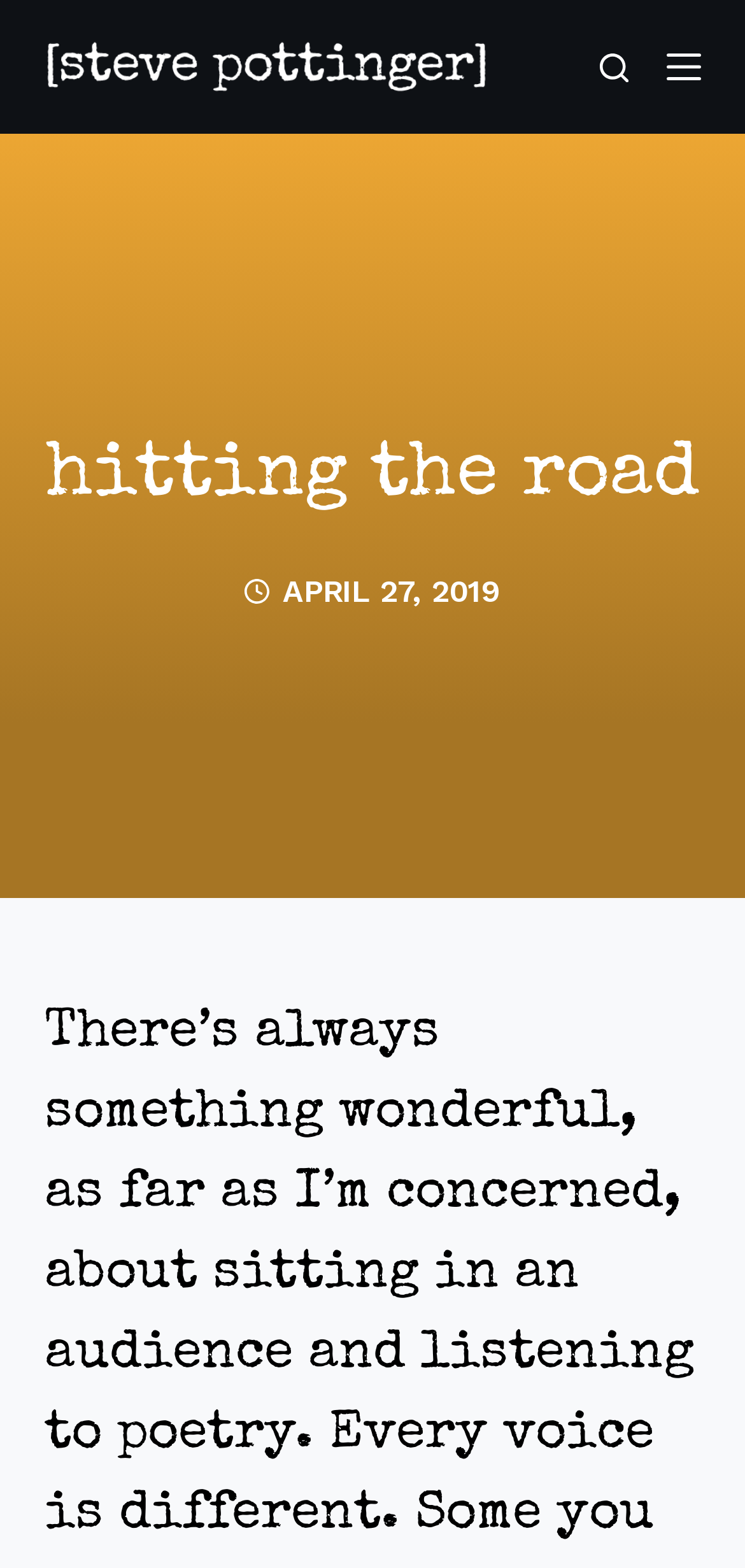Using the element description provided, determine the bounding box coordinates in the format (top-left x, top-left y, bottom-right x, bottom-right y). Ensure that all values are floating point numbers between 0 and 1. Element description: alt="steve pottinger"

[0.06, 0.024, 0.656, 0.061]